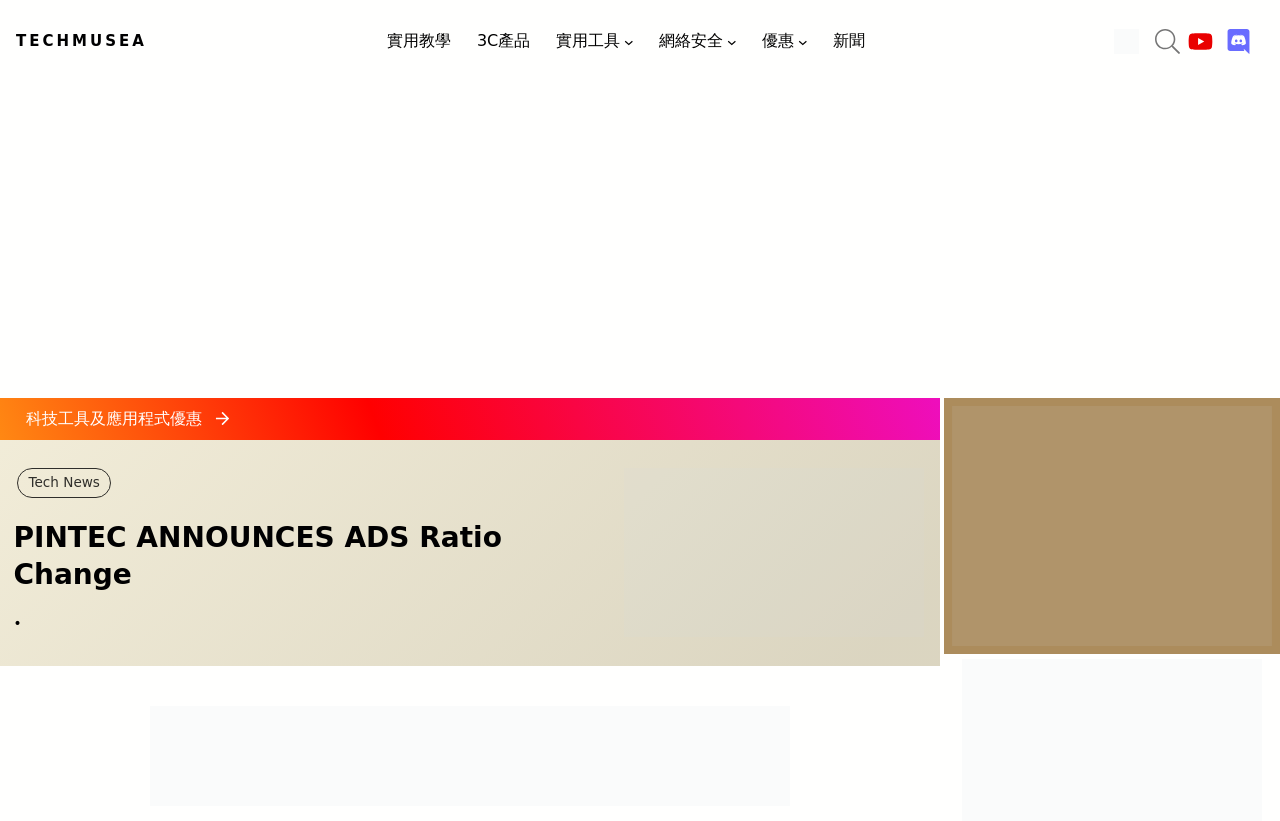Specify the bounding box coordinates for the region that must be clicked to perform the given instruction: "Click the TECHMUSEA link".

[0.012, 0.039, 0.115, 0.061]